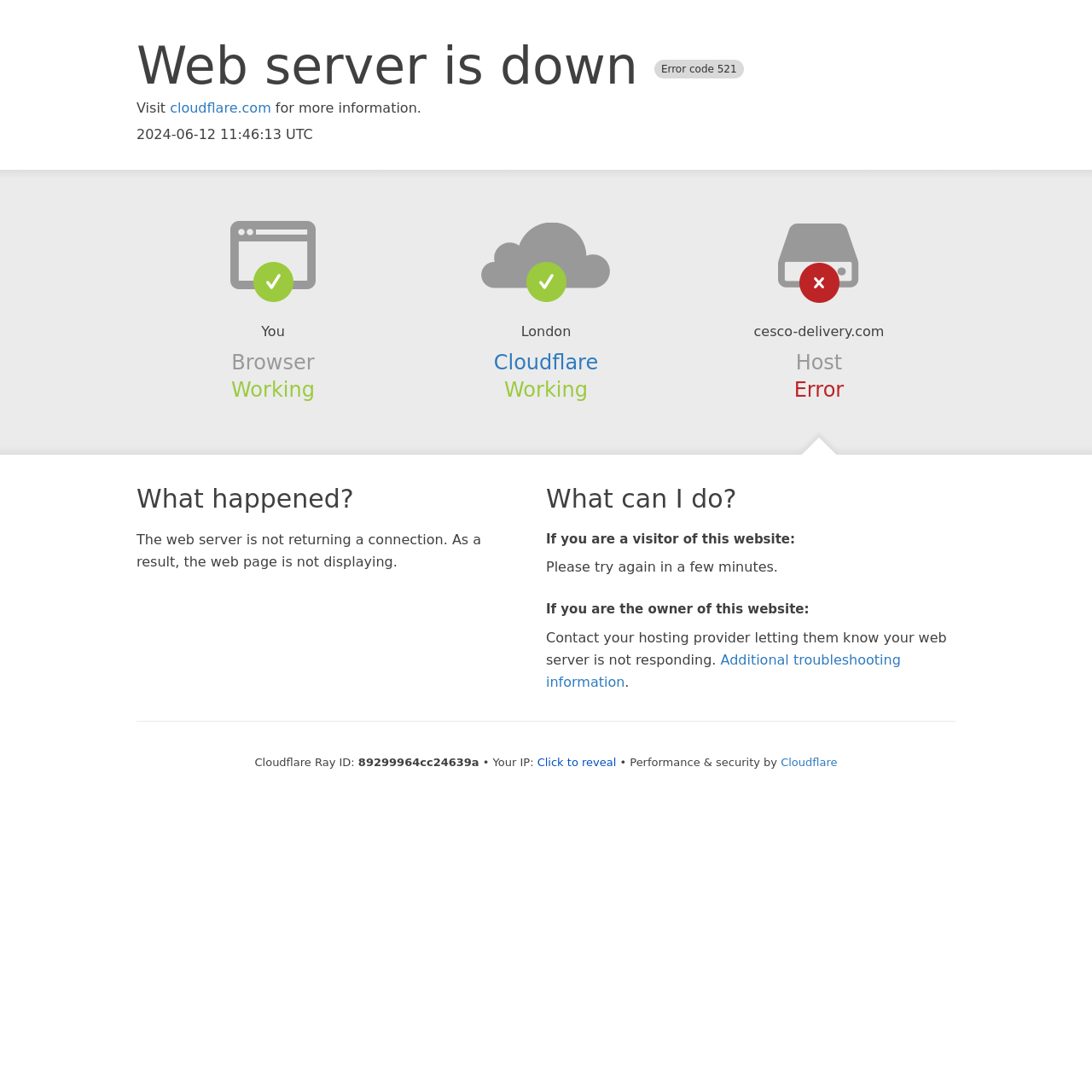Using the provided element description: "cloudflare.com", determine the bounding box coordinates of the corresponding UI element in the screenshot.

[0.156, 0.092, 0.248, 0.107]